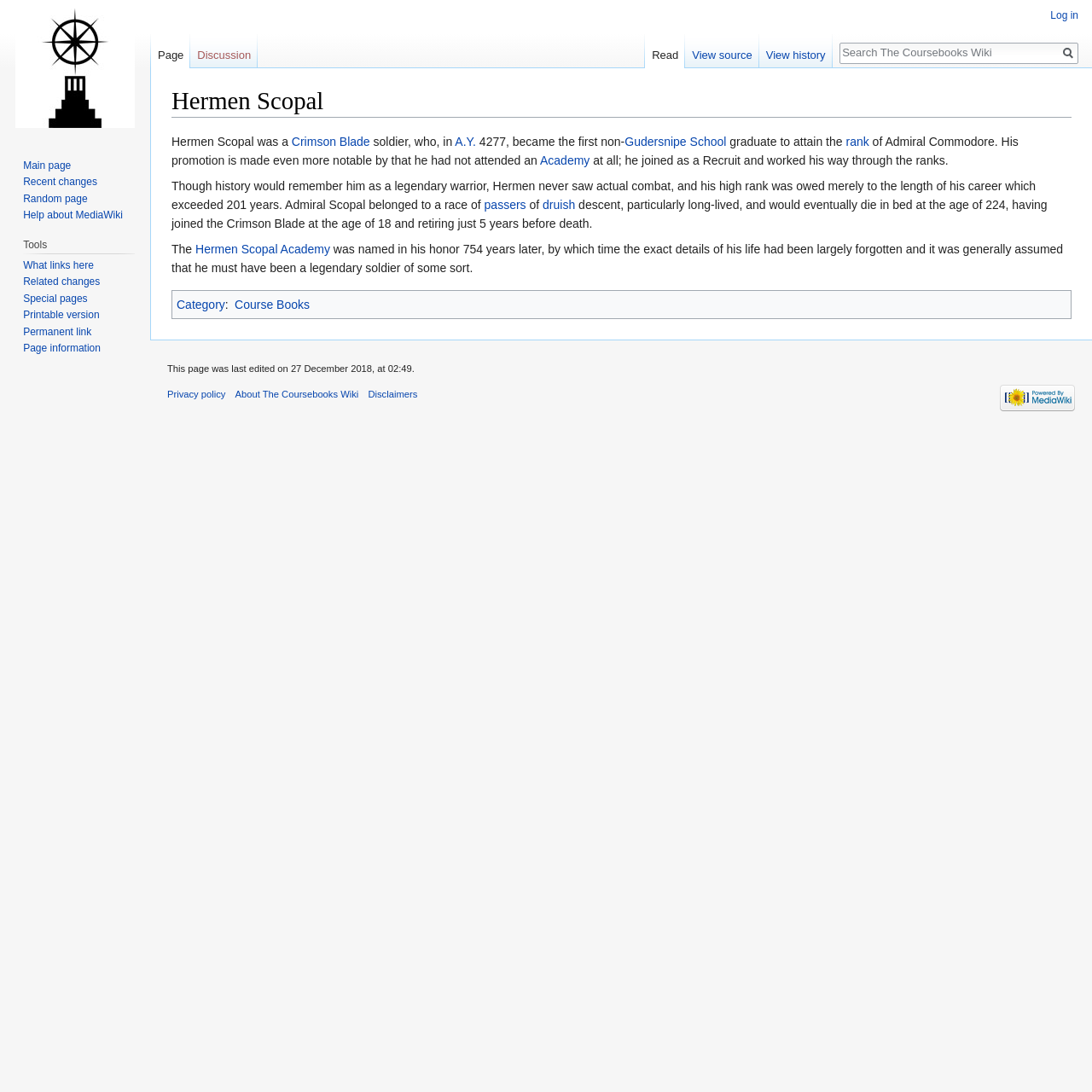Create an elaborate caption that covers all aspects of the webpage.

The webpage is about Hermen Scopal, a notable figure in the Crimson Blade. At the top of the page, there is a heading with his name, followed by two links to "Jump to navigation" and "Jump to search". Below this, there is a brief description of Hermen Scopal, stating that he was a soldier who became the first non-Gudersnipe School graduate to attain the rank of Admiral Commodore.

The description is divided into several paragraphs, with links to related terms such as "Crimson Blade", "A.Y.", "Gudersnipe School", and "rank". The text also mentions that Hermen Scopal never saw actual combat and that his high rank was due to the length of his career, which exceeded 201 years.

To the top-right of the page, there are several navigation links, including "Personal tools", "Namespaces", "Views", and "Search". The search bar is located at the top-right corner of the page.

On the left side of the page, there are several navigation links, including "Main page", "Recent changes", "Random page", and "Help about MediaWiki". Below this, there are links to various tools, such as "What links here", "Related changes", and "Special pages".

At the bottom of the page, there is a section with information about the page, including the date it was last edited and links to "Privacy policy", "About The Coursebooks Wiki", "Disclaimers", and "Powered by MediaWiki". The latter link is accompanied by an image.